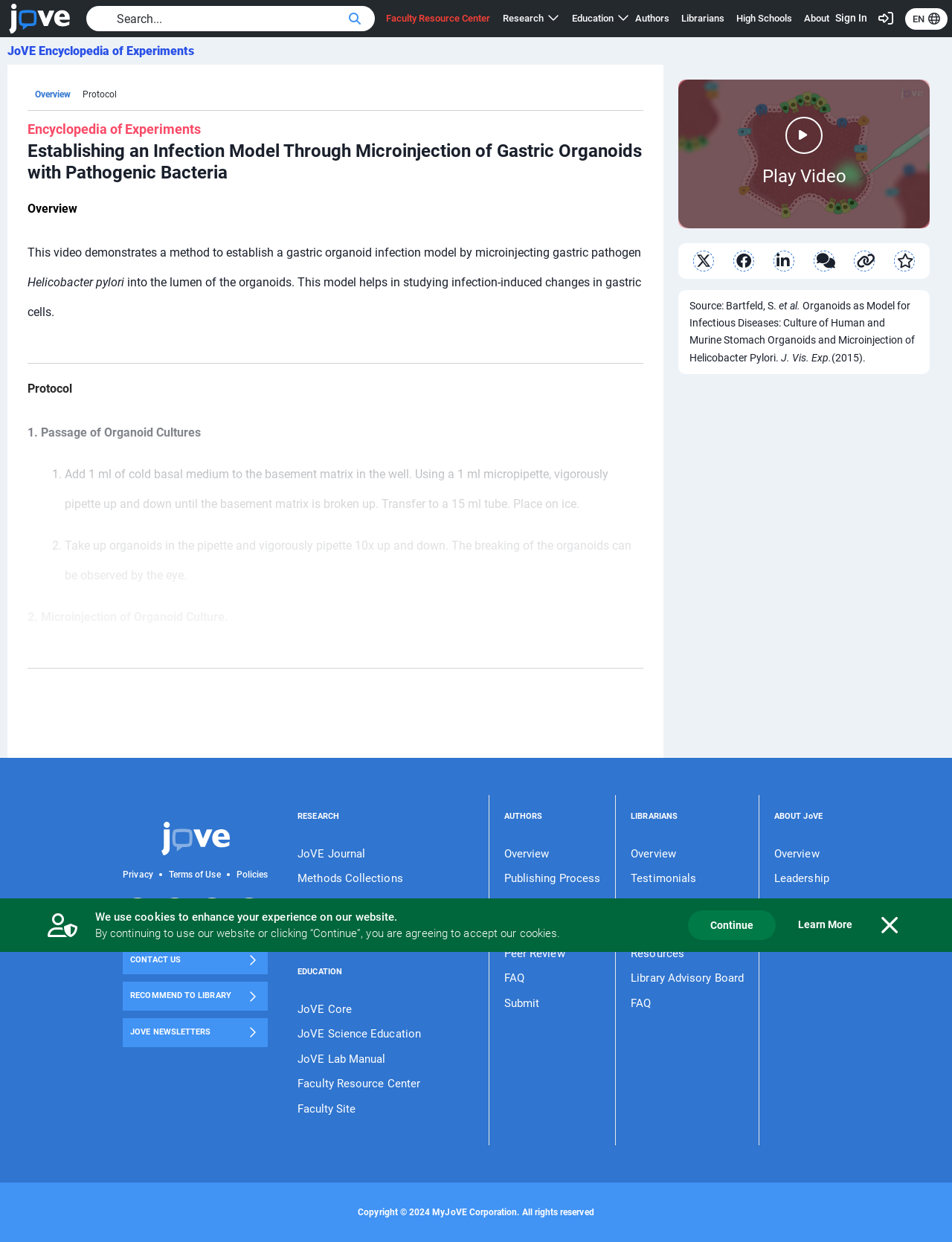Provide a brief response to the question below using one word or phrase:
What is the name of the logo on the top left?

JoVE Logo